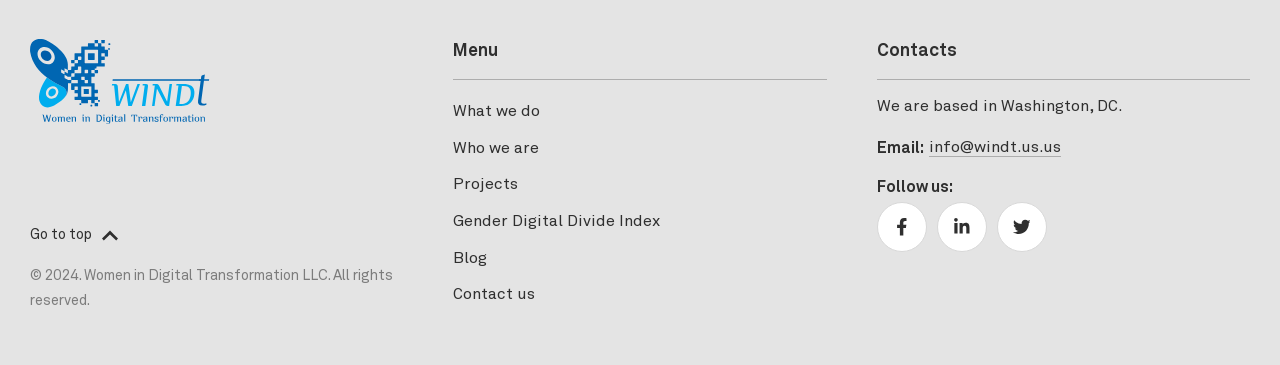Provide a single word or phrase to answer the given question: 
What is the company name?

Women in Digital Transformation LLC